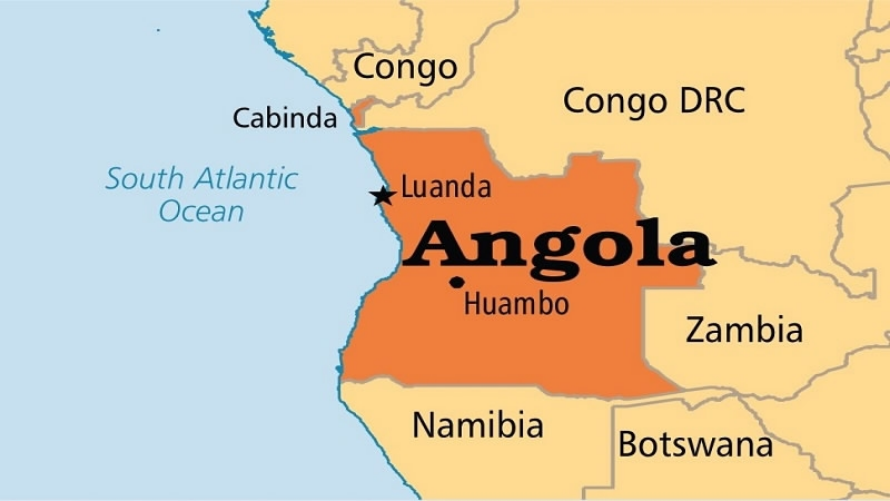Generate a detailed caption that describes the image.

The image presents a detailed political map of Angola, highlighting the country’s geographical context within southern Africa. The map prominently features Angola in an orange shade, making it easily distinguishable from neighboring countries. Key cities such as Luanda, the capital located on the Atlantic coast, and Huambo are marked, providing a clearer understanding of important urban centers. Surrounding Angola are several countries: to the north is the Congo, to the northwest is Cabinda, to the south is Namibia, east of Angola lies Zambia, and further northeast is the Democratic Republic of the Congo (Congo DRC). The phrase "South Atlantic Ocean" is also shown to the west, indicating Angola's coastal access. This visual representation is essential for understanding Angola's location, boundaries, and regional relationships.